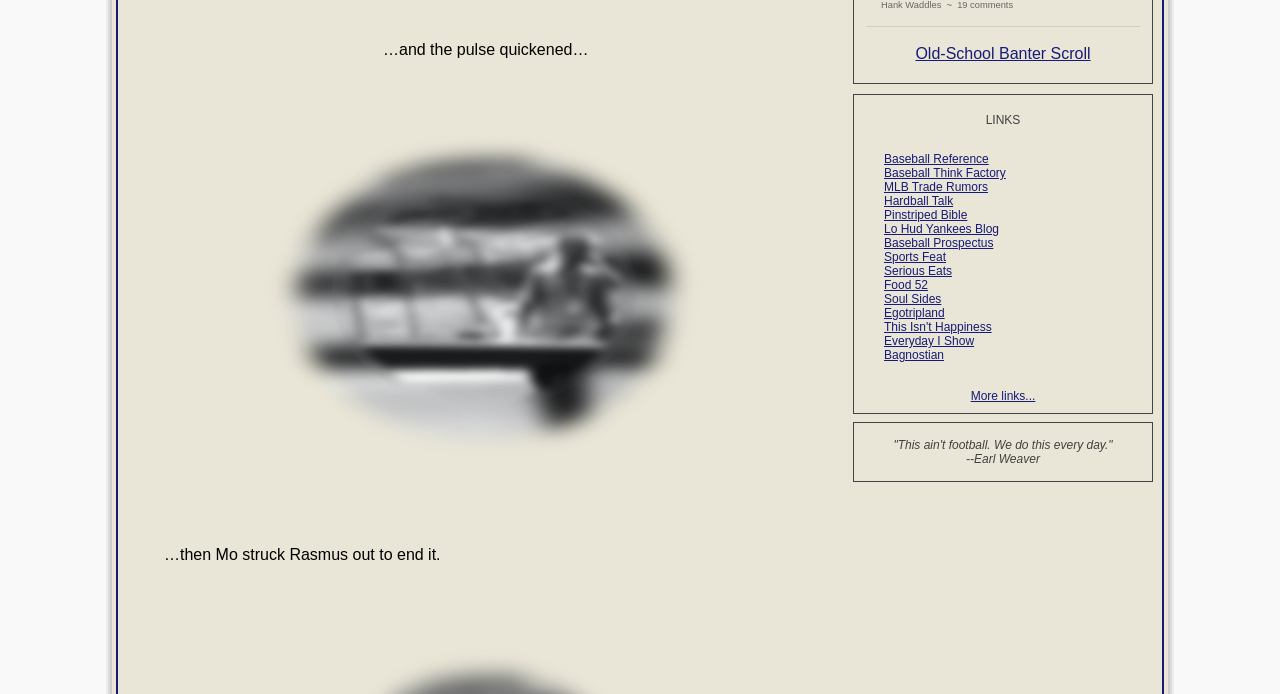Using the format (top-left x, top-left y, bottom-right x, bottom-right y), and given the element description, identify the bounding box coordinates within the screenshot: Serious Eats

[0.691, 0.38, 0.744, 0.401]